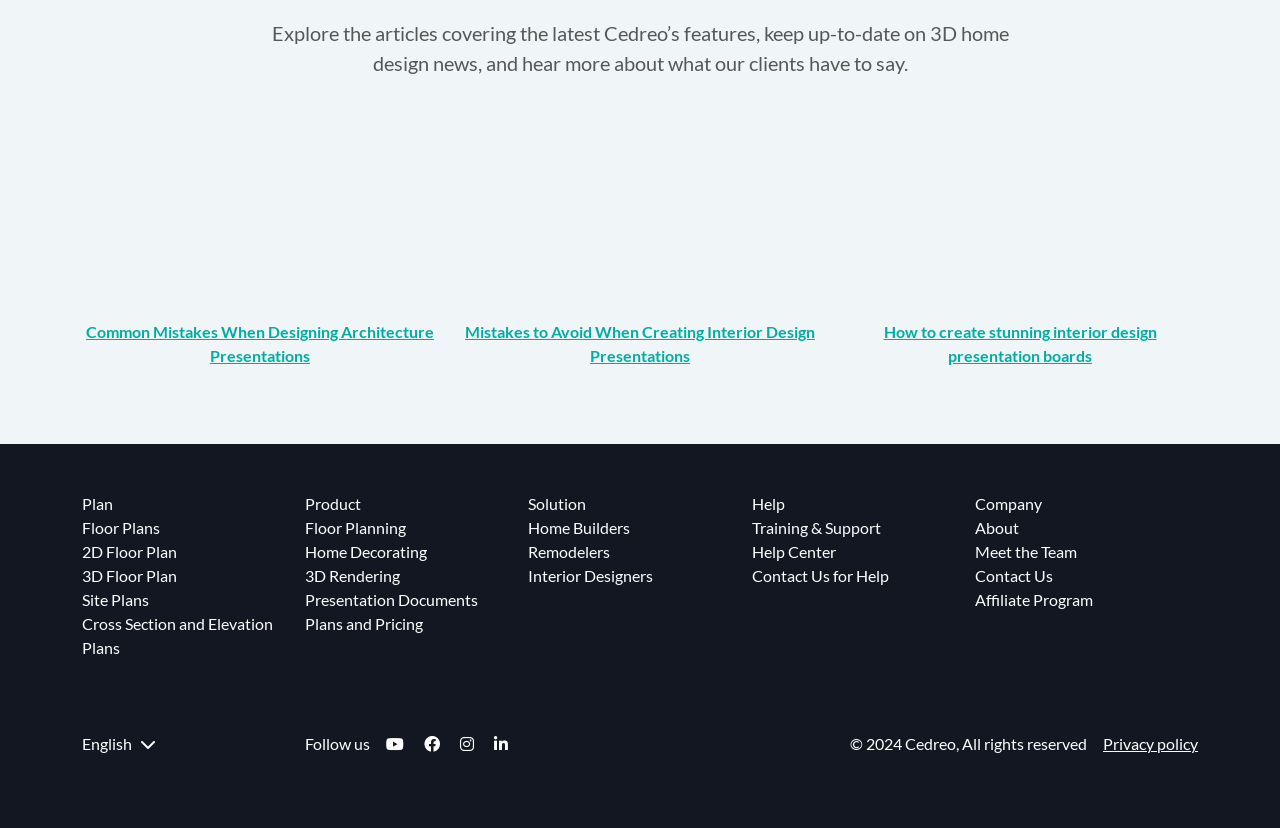Locate the bounding box coordinates of the element you need to click to accomplish the task described by this instruction: "Explore the features of 3D floor planning".

[0.064, 0.684, 0.138, 0.707]